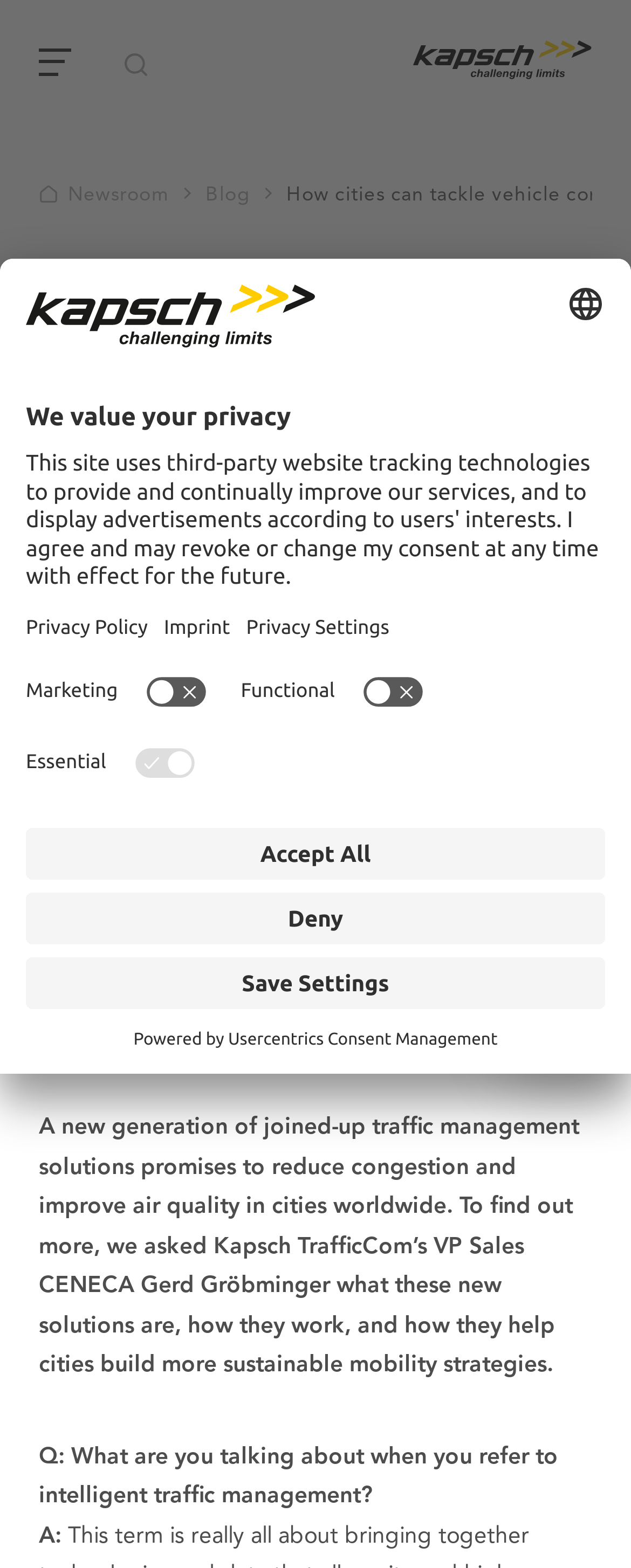Please determine the bounding box coordinates of the clickable area required to carry out the following instruction: "Read the blog". The coordinates must be four float numbers between 0 and 1, represented as [left, top, right, bottom].

[0.326, 0.116, 0.395, 0.134]